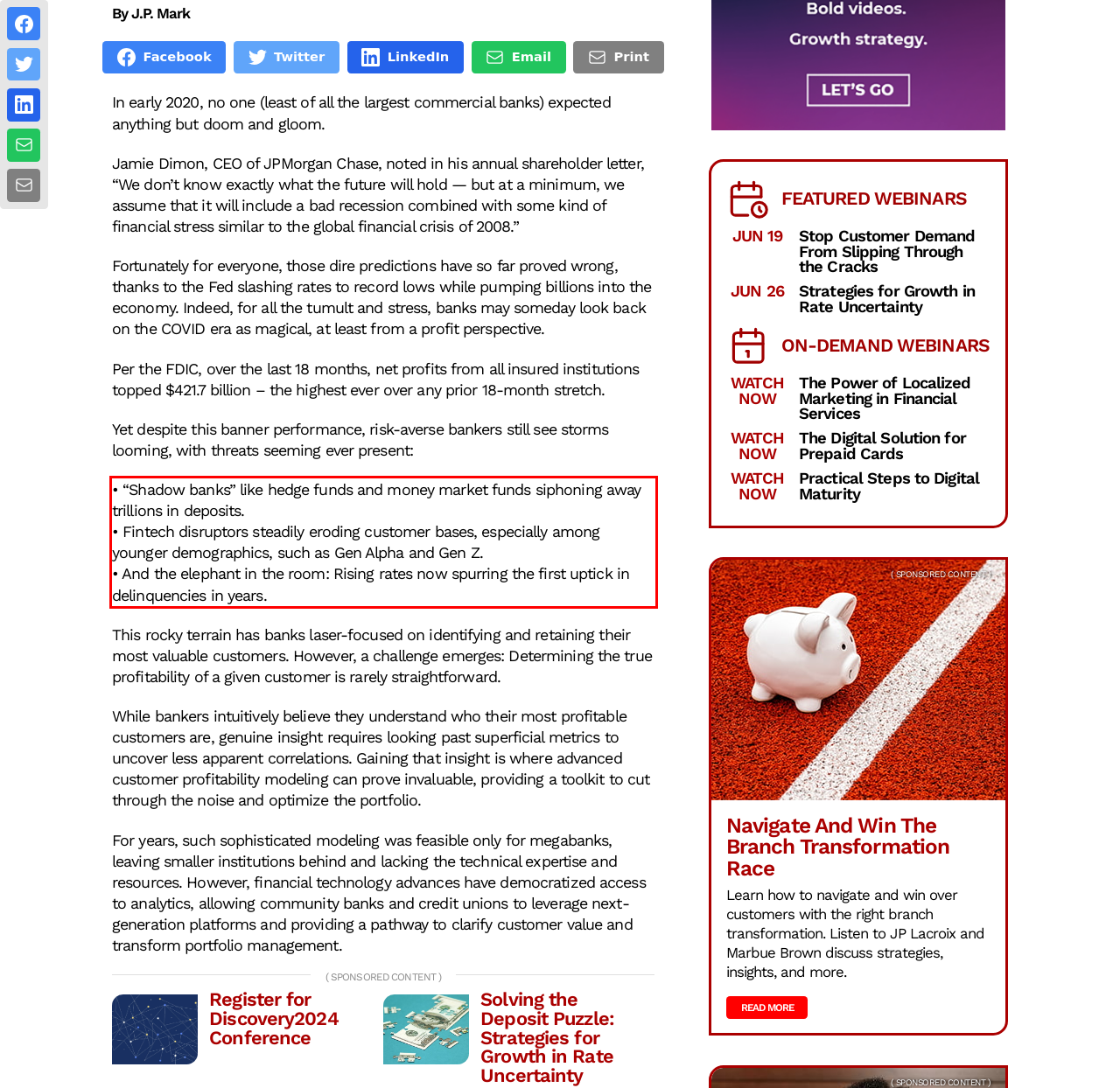Given a screenshot of a webpage containing a red bounding box, perform OCR on the text within this red bounding box and provide the text content.

• “Shadow banks” like hedge funds and money market funds siphoning away trillions in deposits. • Fintech disruptors steadily eroding customer bases, especially among younger demographics, such as Gen Alpha and Gen Z. • And the elephant in the room: Rising rates now spurring the first uptick in delinquencies in years.